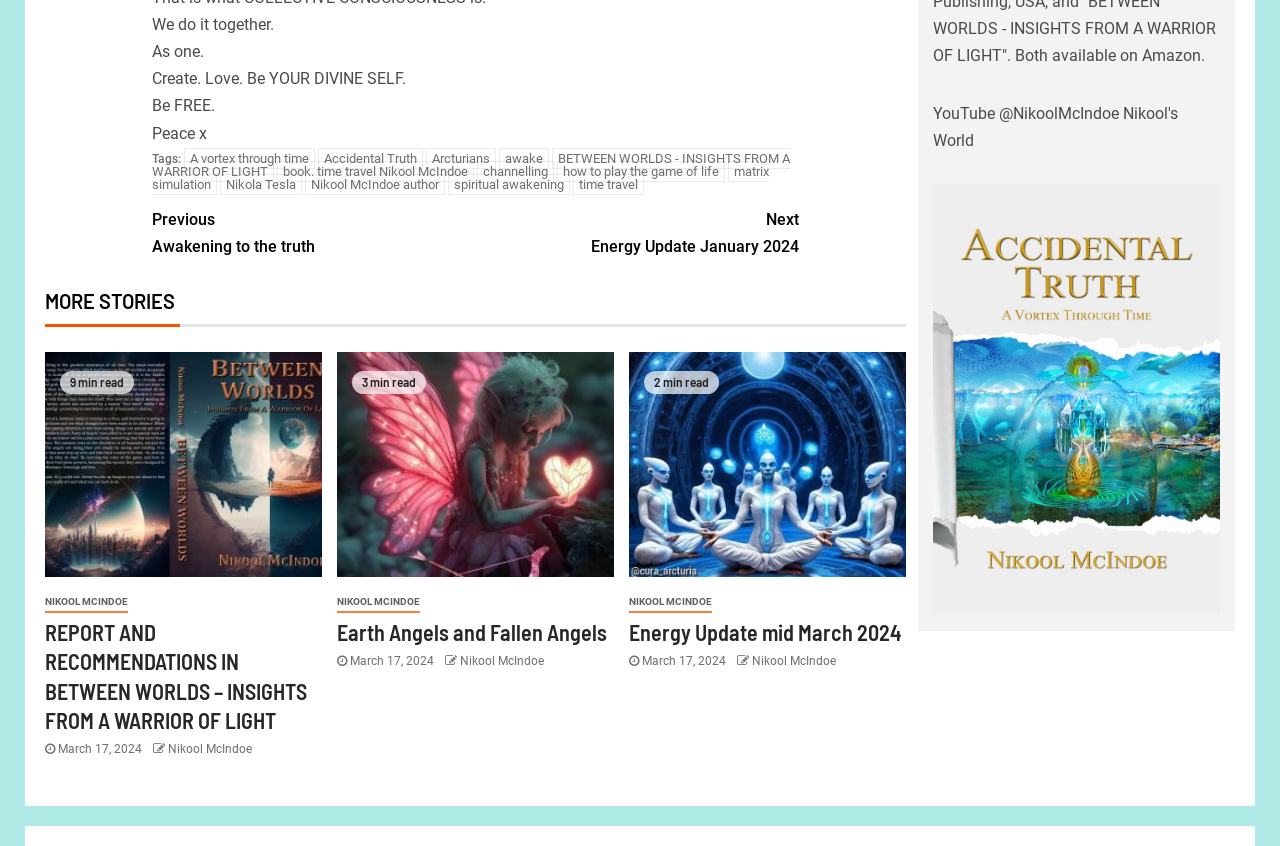Determine the bounding box coordinates of the clickable element to achieve the following action: 'Click on the 'Nikool McIndoe' author link'. Provide the coordinates as four float values between 0 and 1, formatted as [left, top, right, bottom].

[0.131, 0.877, 0.197, 0.894]